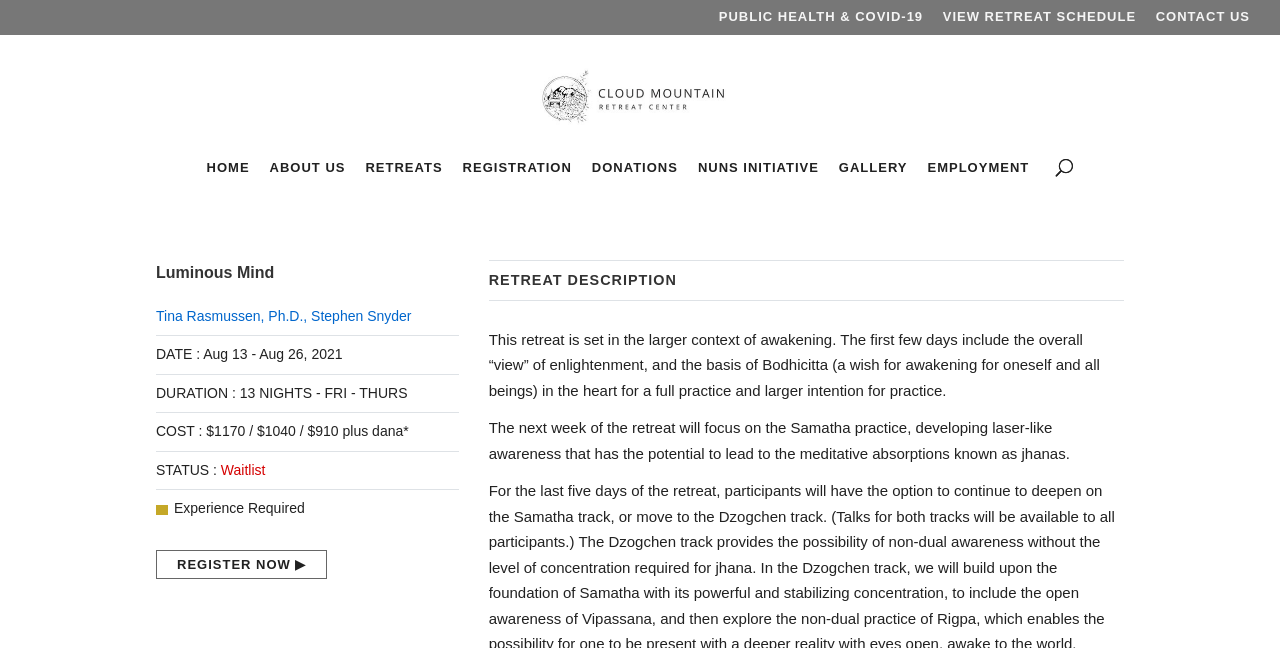Find and provide the bounding box coordinates for the UI element described here: "VIEW RETREAT SCHEDULE". The coordinates should be given as four float numbers between 0 and 1: [left, top, right, bottom].

[0.736, 0.015, 0.888, 0.05]